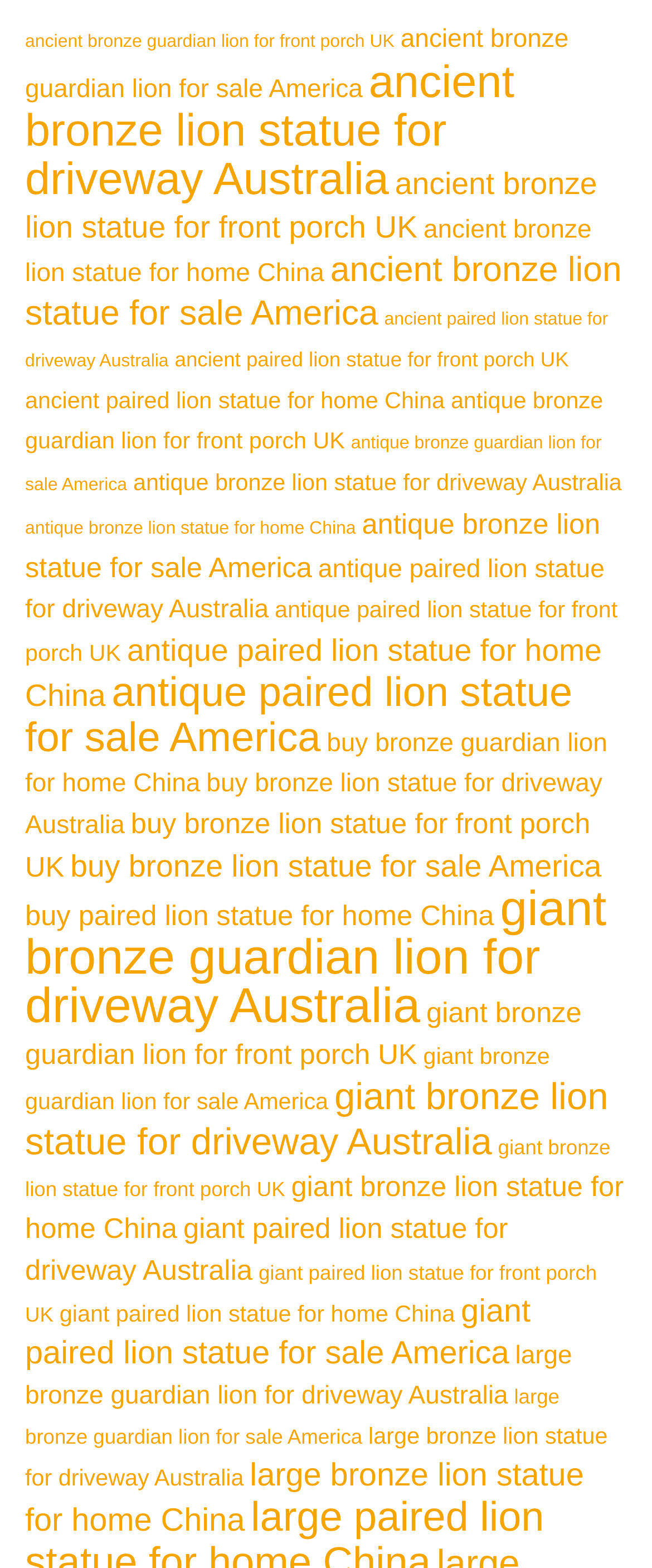How many types of bronze lion statues are available?
Observe the image and answer the question with a one-word or short phrase response.

5